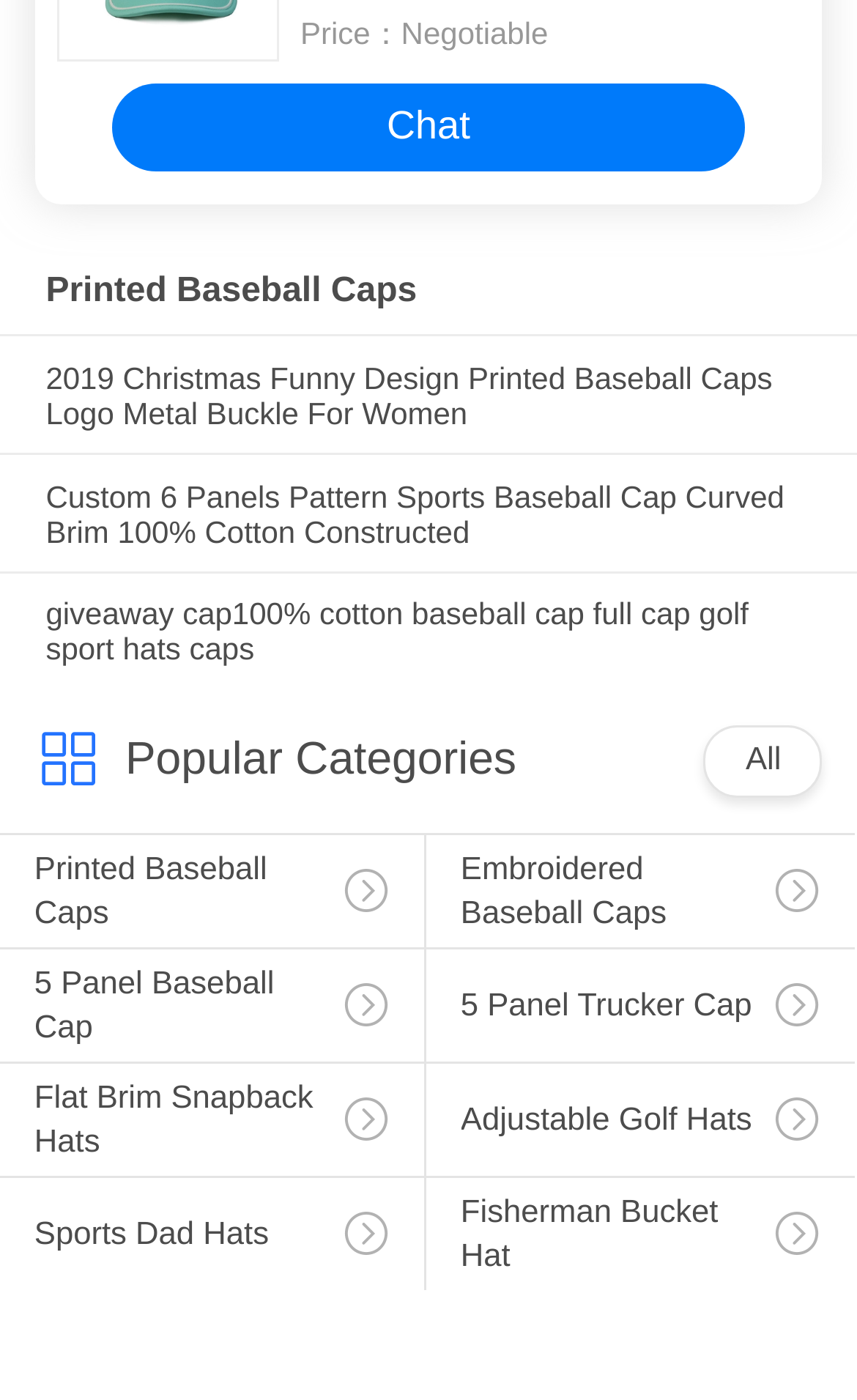Locate the bounding box for the described UI element: "All". Ensure the coordinates are four float numbers between 0 and 1, formatted as [left, top, right, bottom].

[0.87, 0.53, 0.911, 0.555]